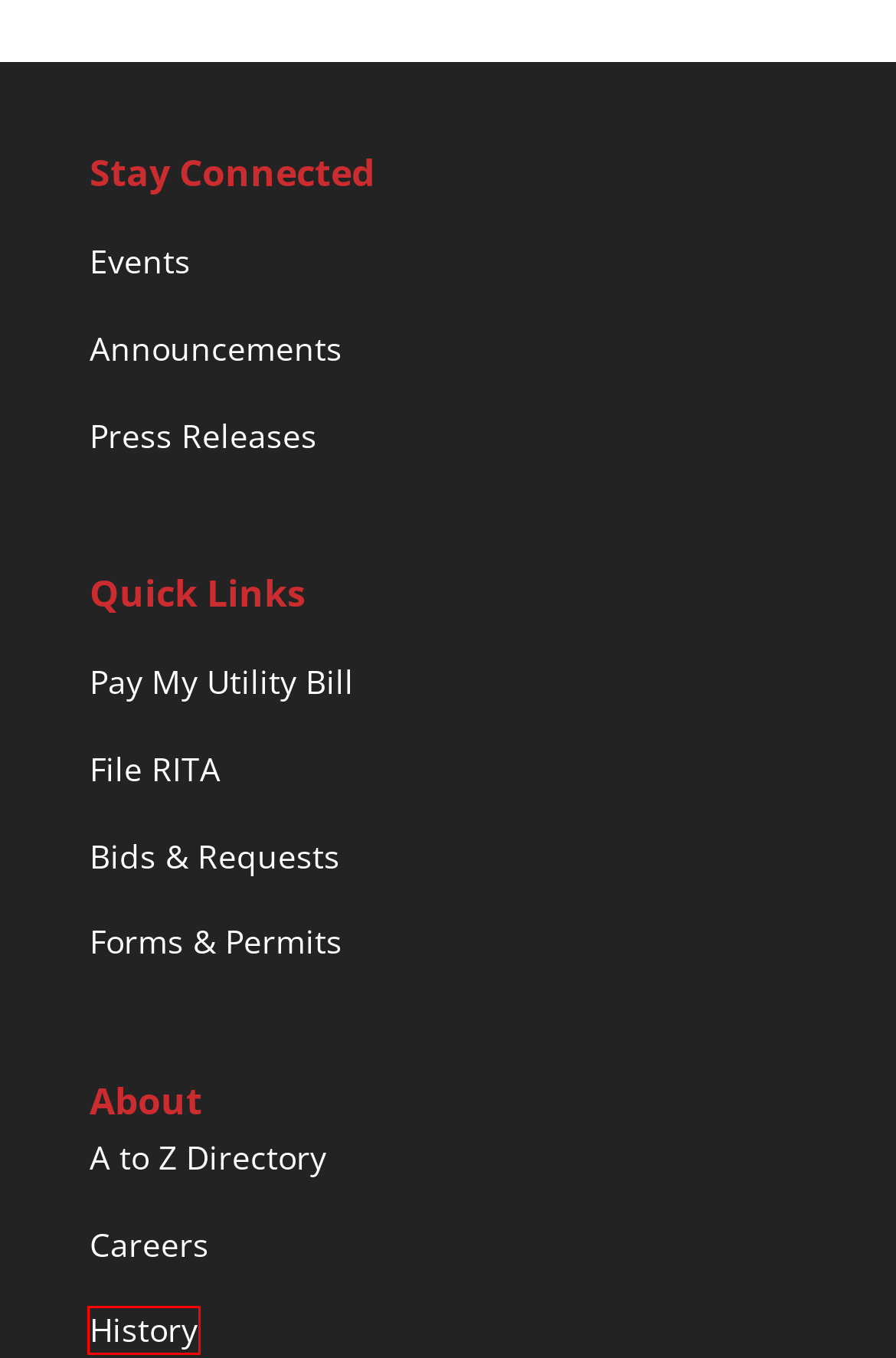Observe the provided screenshot of a webpage that has a red rectangle bounding box. Determine the webpage description that best matches the new webpage after clicking the element inside the red bounding box. Here are the candidates:
A. eSuite
B. Resident FAQs | Neighborhood Block Watch | City of Elyria
C. History of Elyria | Community | City of Elyria
D. Forms and Permits | Applications | City of Elyria
E. Department | City of Elyria
F. Directory | A to Z Listing | City of Elyria
G. Outlook
H. Calendar of Events | City of Elyria

C